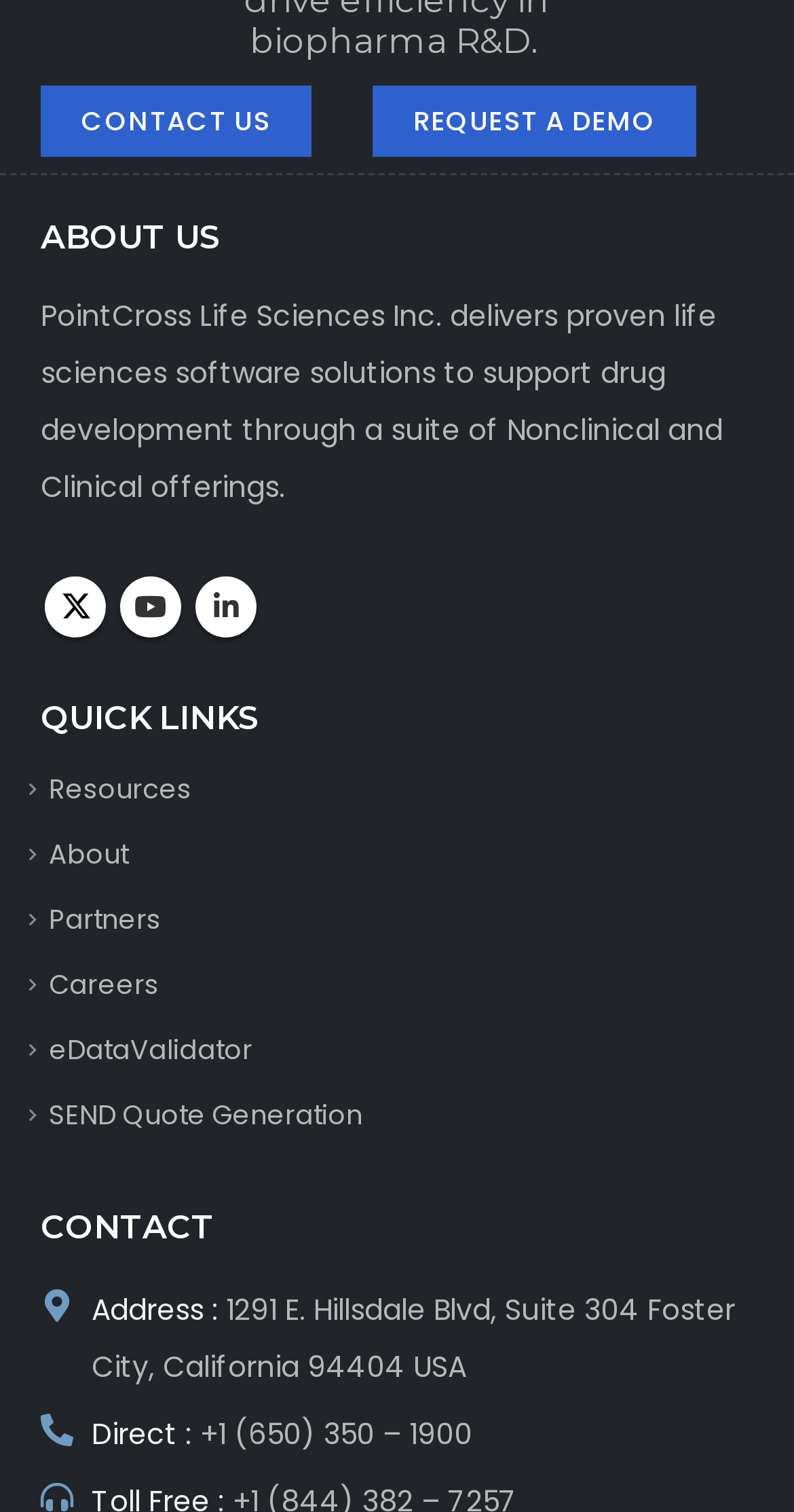Given the description of a UI element: "Request A Demo", identify the bounding box coordinates of the matching element in the webpage screenshot.

[0.469, 0.057, 0.877, 0.104]